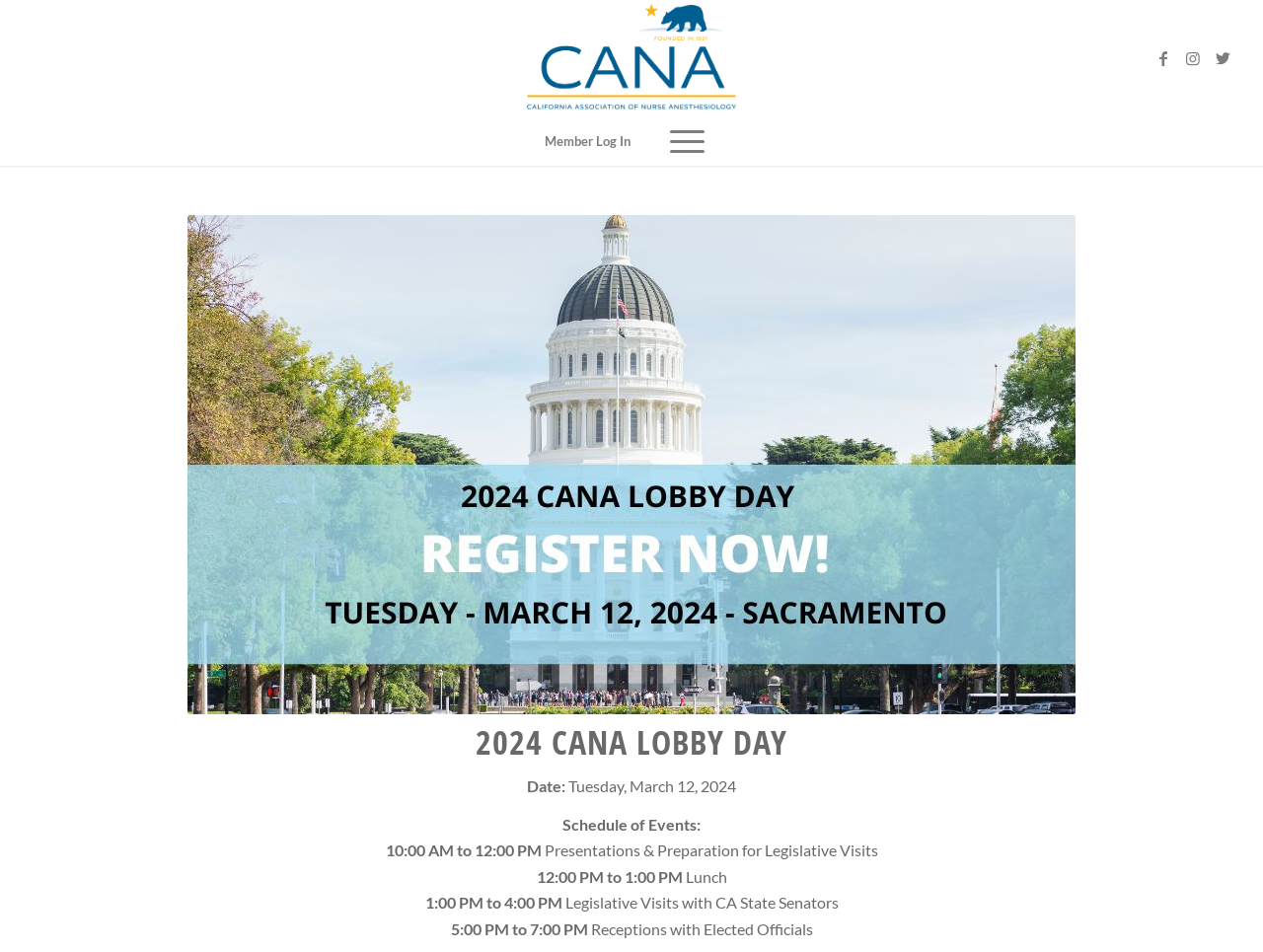What is the image located below the heading '2024 CANA LOBBY DAY'?
Answer with a single word or phrase by referring to the visual content.

A banner image